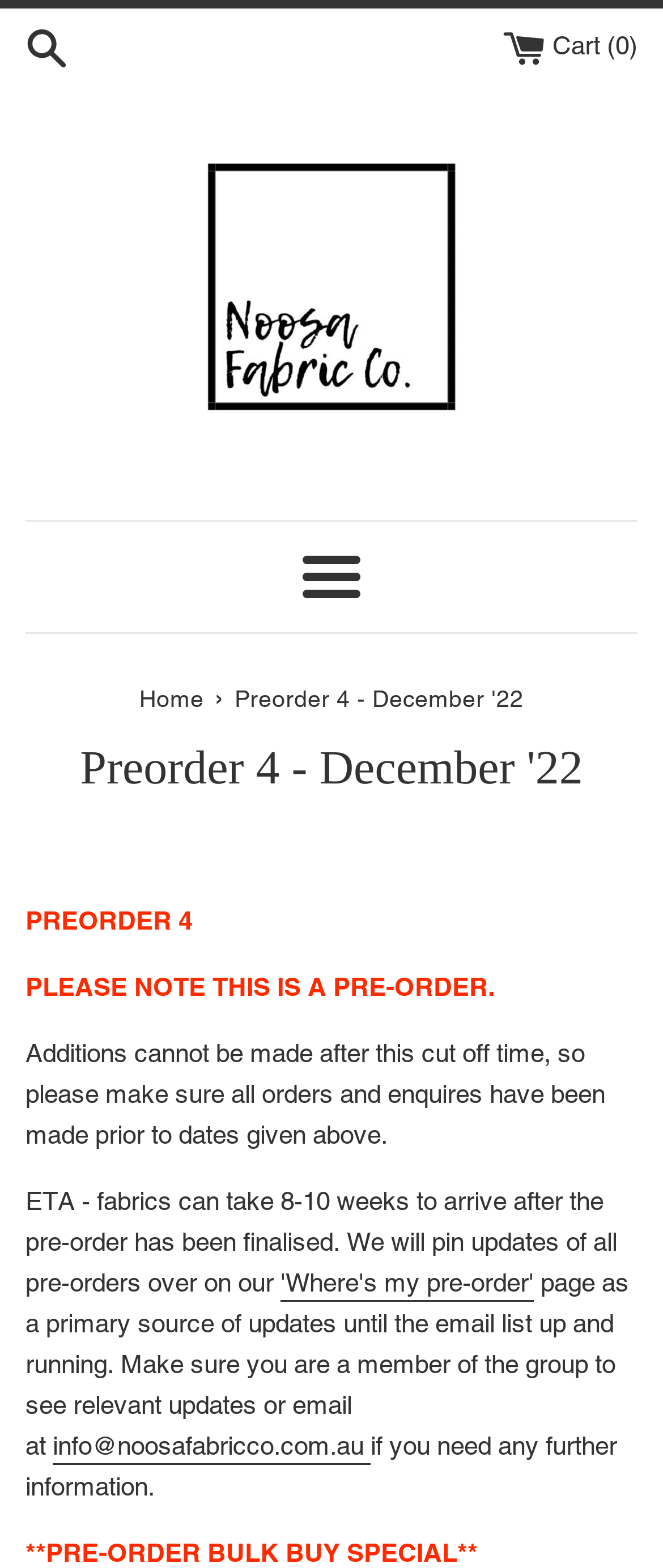How long does it take for fabrics to arrive?
Use the information from the image to give a detailed answer to the question.

I found the answer by reading the static text element that mentions 'ETA - fabrics can take 8-10 weeks to arrive after the pre-order has been finalised', which provides the estimated time for fabrics to arrive.